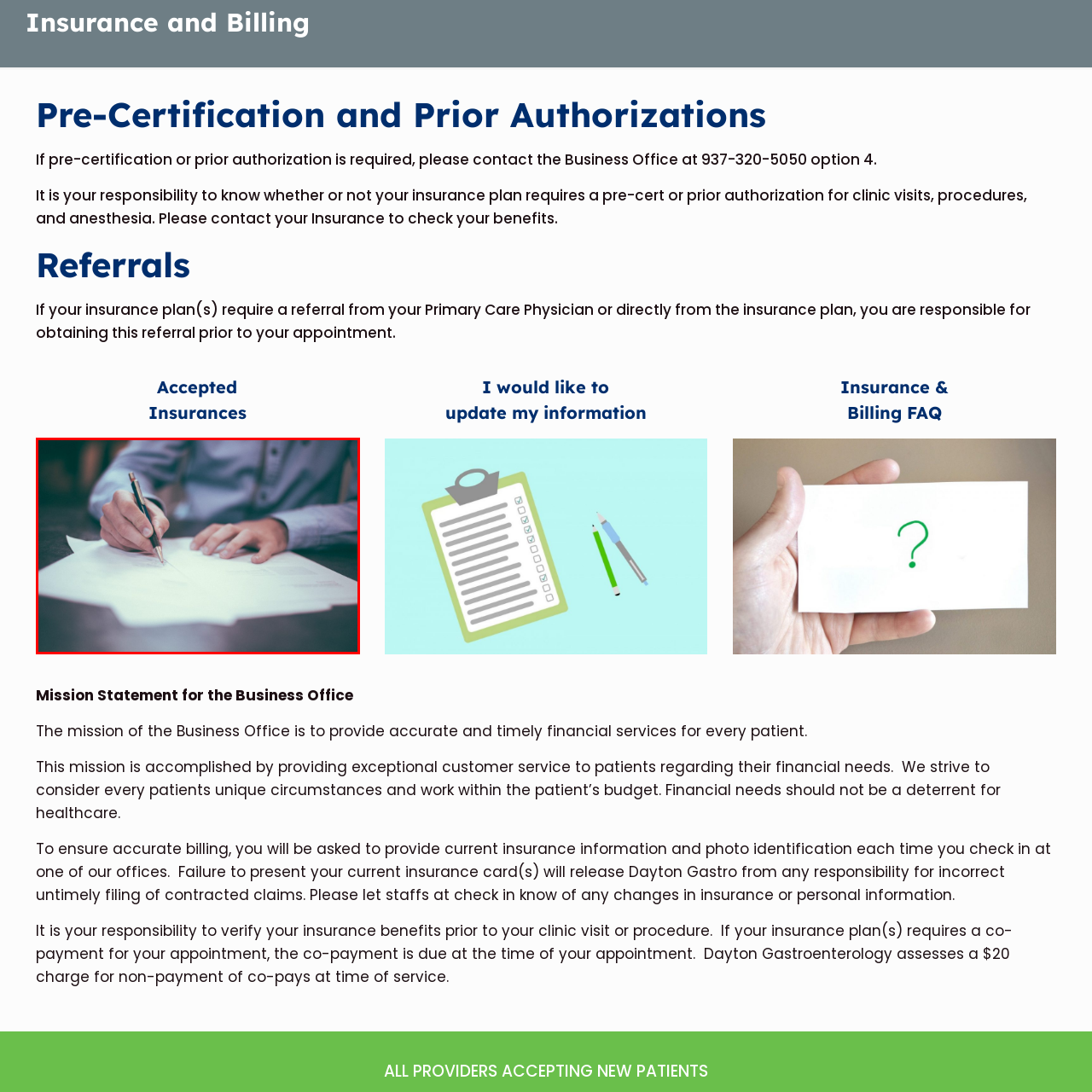What type of task is the person engaged in?
Inspect the image portion within the red bounding box and deliver a detailed answer to the question.

The person in the image is engaged in paperwork, as suggested by the few sheets of paper spread out on the table, which may be related to insurance or billing matters.